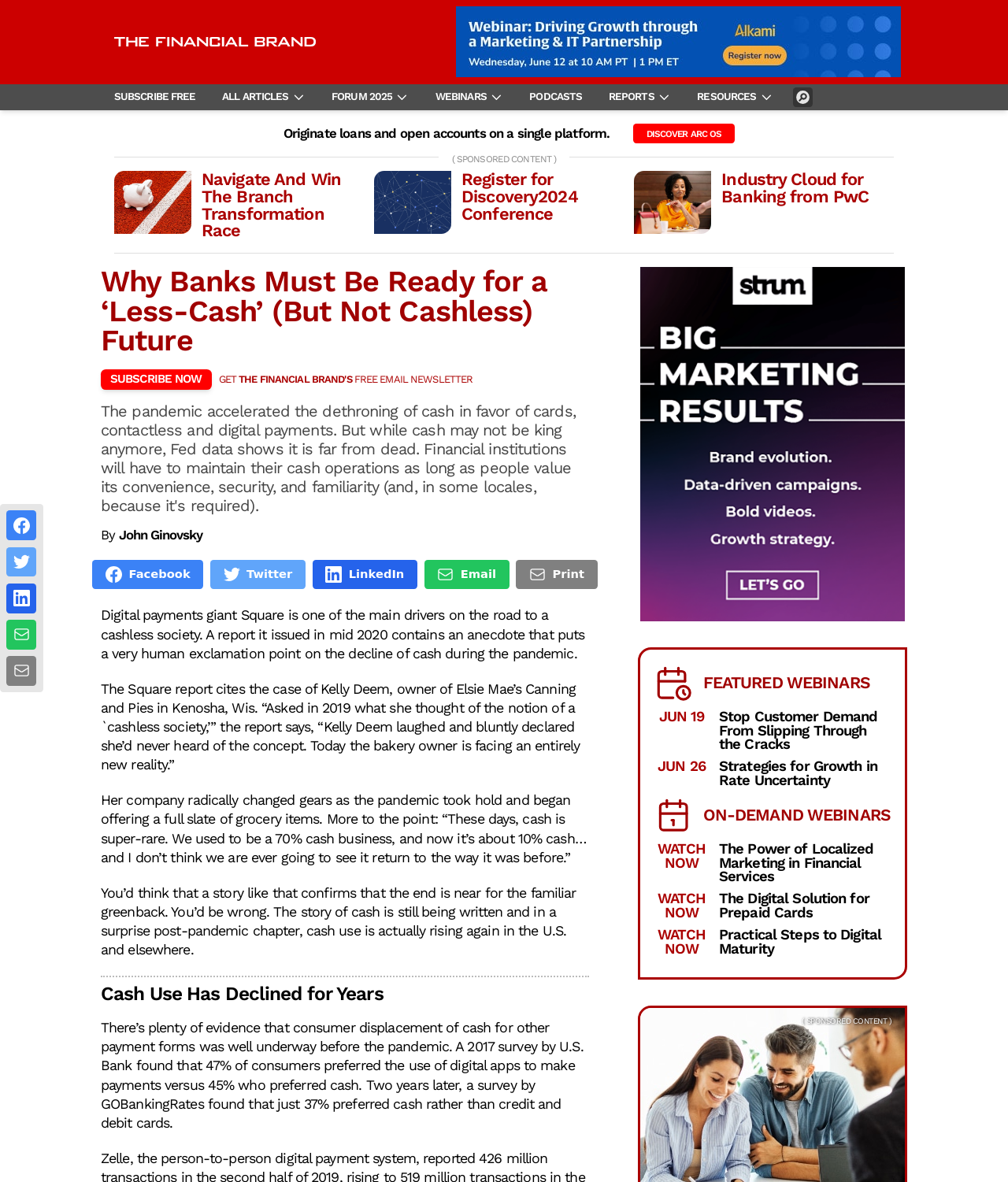What is the name of the author of the article?
Look at the screenshot and respond with a single word or phrase.

John Ginovsky